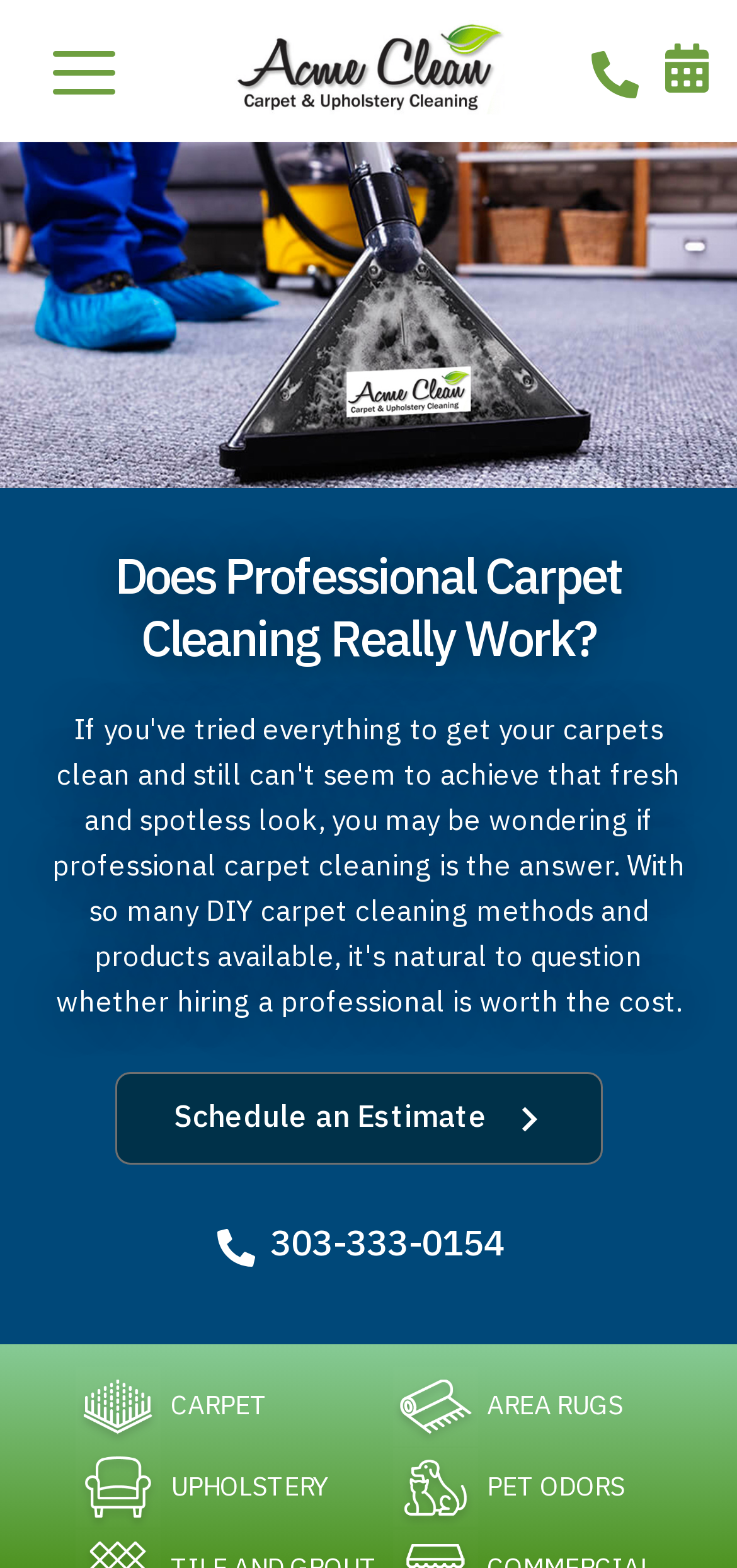Describe all significant elements and features of the webpage.

The webpage is about professional carpet cleaning, with the main title "Does Professional Carpet Cleaning Really Work?" prominently displayed near the top of the page. Below the title, there is a large image that spans the entire width of the page, showcasing a carpet cleaning service in Denver.

At the top left corner, there is a button labeled "Menu Trigger" that controls a menu container. On the same line, there are three links with the text "acme carpet cleaning", each accompanied by an image, spaced evenly apart from each other.

On the right side of the page, there is a call-to-action link "Schedule an Estimate" and a phone number link "303-333-0154" placed vertically, with the phone number link located below the call-to-action link.

Towards the bottom of the page, there are four links with text "CARPET", "AREA RUGS", "UPHOLSTERY", and "PET ODORS", each accompanied by an image and spaced evenly apart from each other. These links are arranged in two rows, with the first row containing "CARPET" and "AREA RUGS", and the second row containing "UPHOLSTERY" and "PET ODORS".